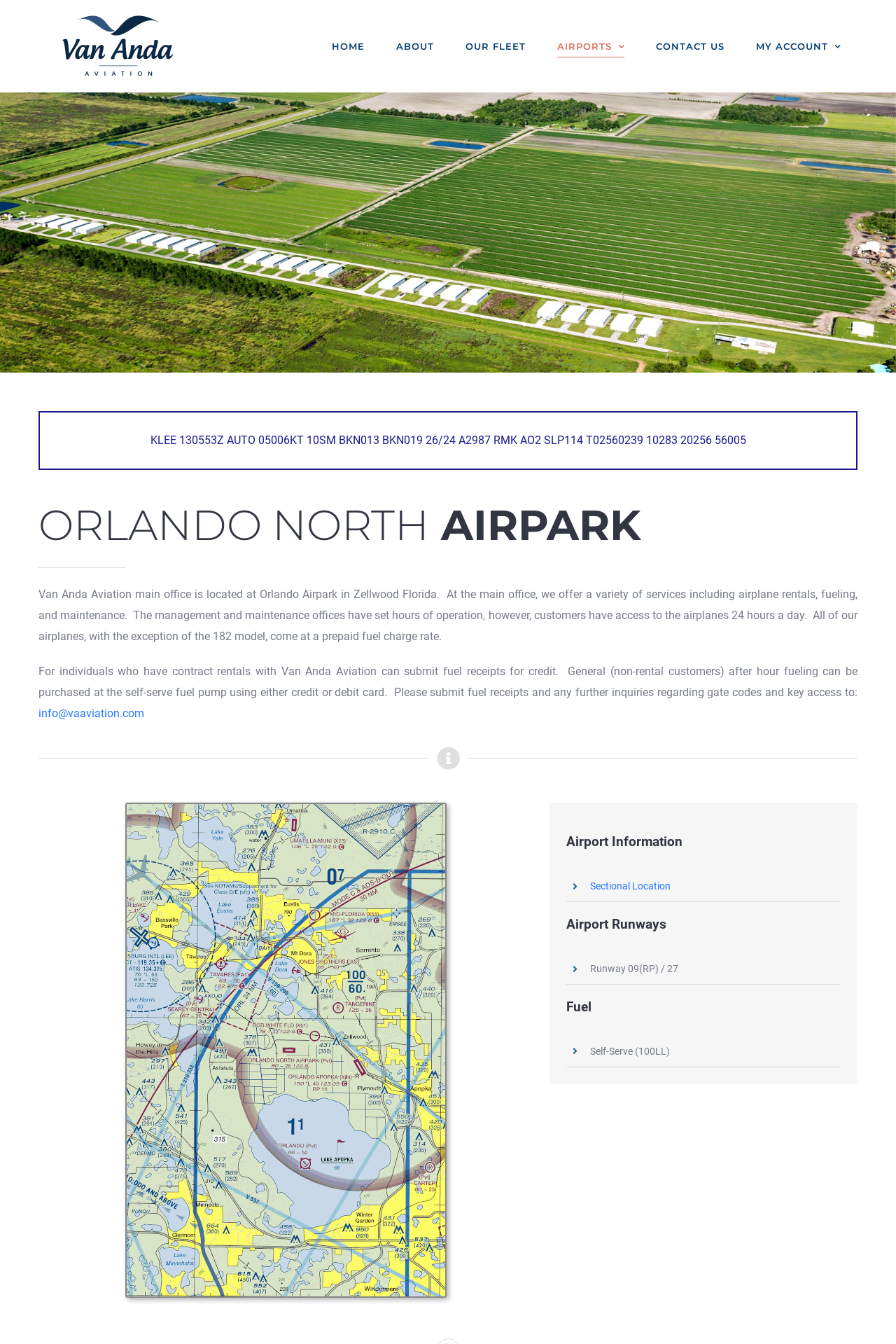Please locate the bounding box coordinates of the element that needs to be clicked to achieve the following instruction: "View MY ACCOUNT". The coordinates should be four float numbers between 0 and 1, i.e., [left, top, right, bottom].

[0.844, 0.03, 0.924, 0.038]